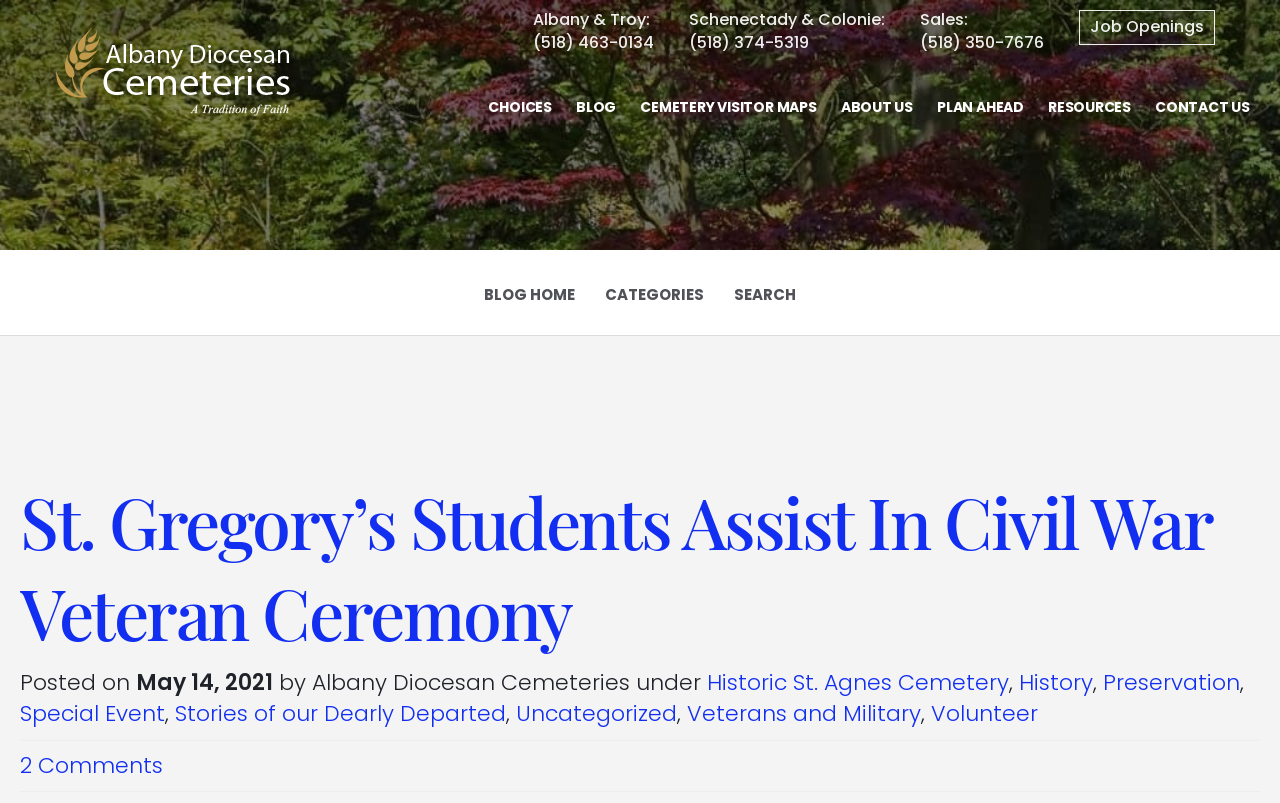Please identify the coordinates of the bounding box that should be clicked to fulfill this instruction: "click on the 'next-page' link".

None